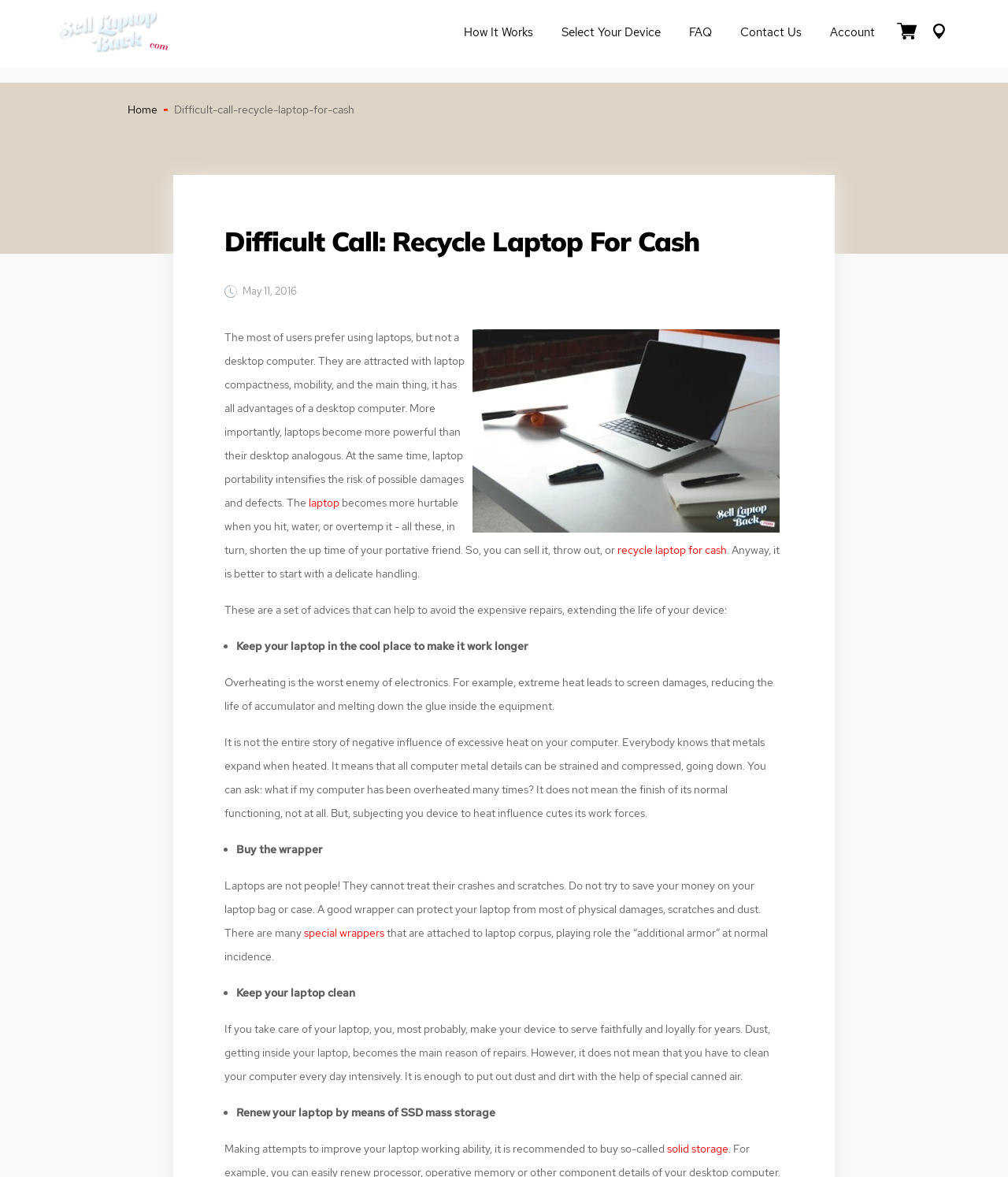Identify the bounding box for the described UI element: "Contact Us".

[0.72, 0.016, 0.809, 0.041]